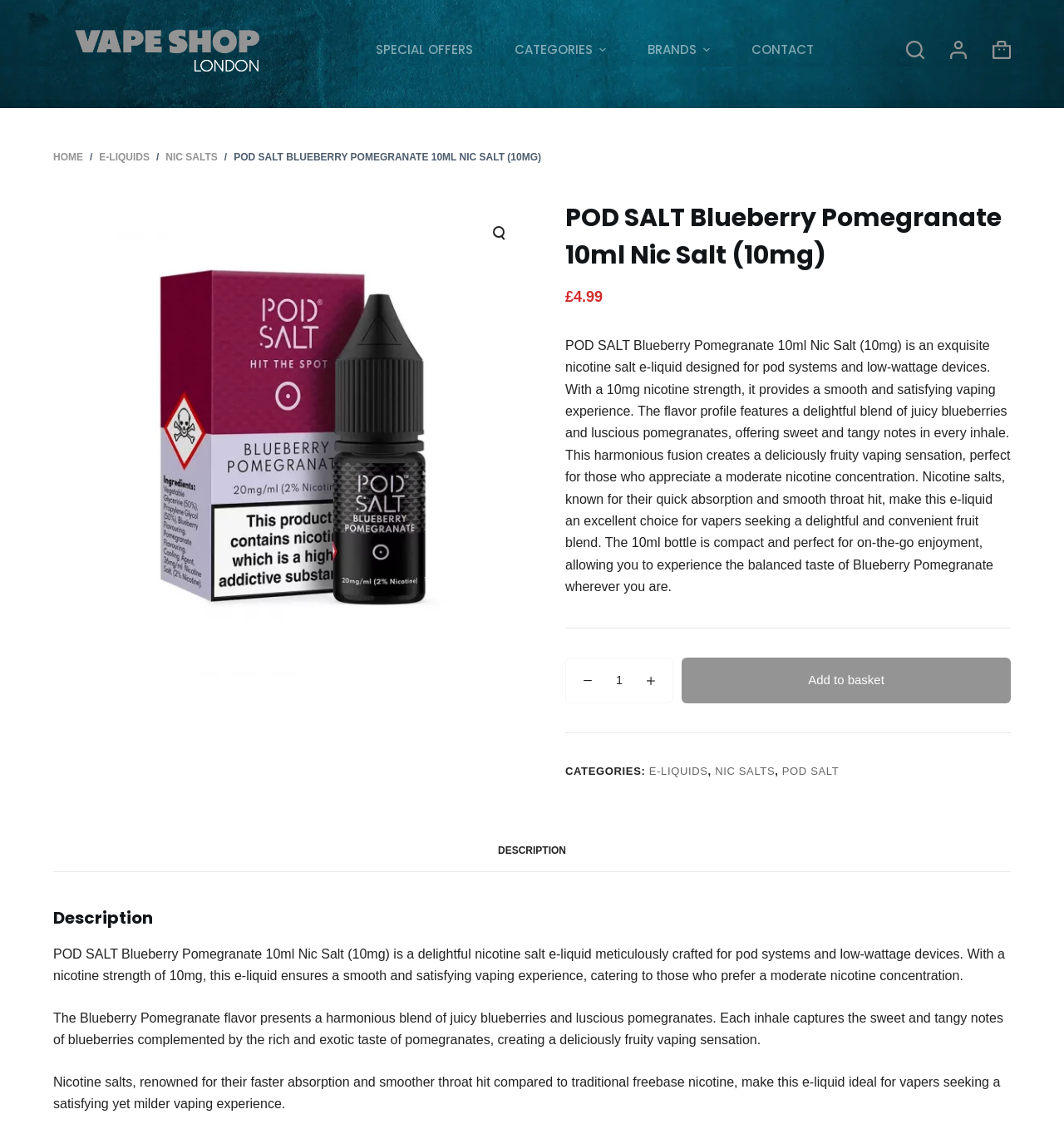What type of devices is the product designed for?
Give a detailed explanation using the information visible in the image.

I found the type of devices by looking at the product description, where it says 'POD SALT Blueberry Pomegranate 10ml Nic Salt (10mg) is an exquisite nicotine salt e-liquid designed for pod systems and low-wattage devices'.